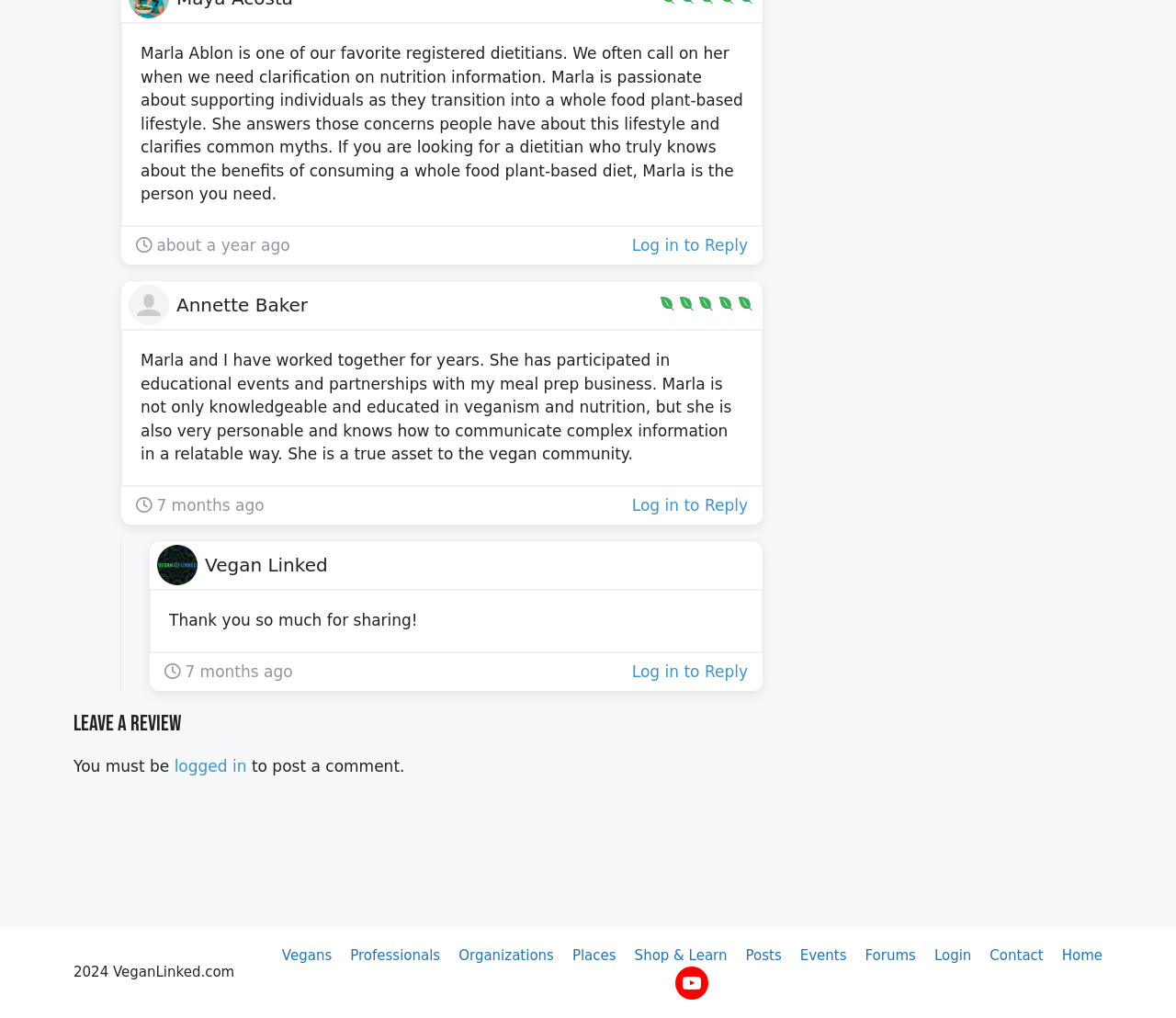Look at the image and give a detailed response to the following question: What is the copyright year mentioned at the bottom of the webpage?

The copyright year is mentioned in the StaticText element with ID 139, which states '2024 VeganLinked.com'.